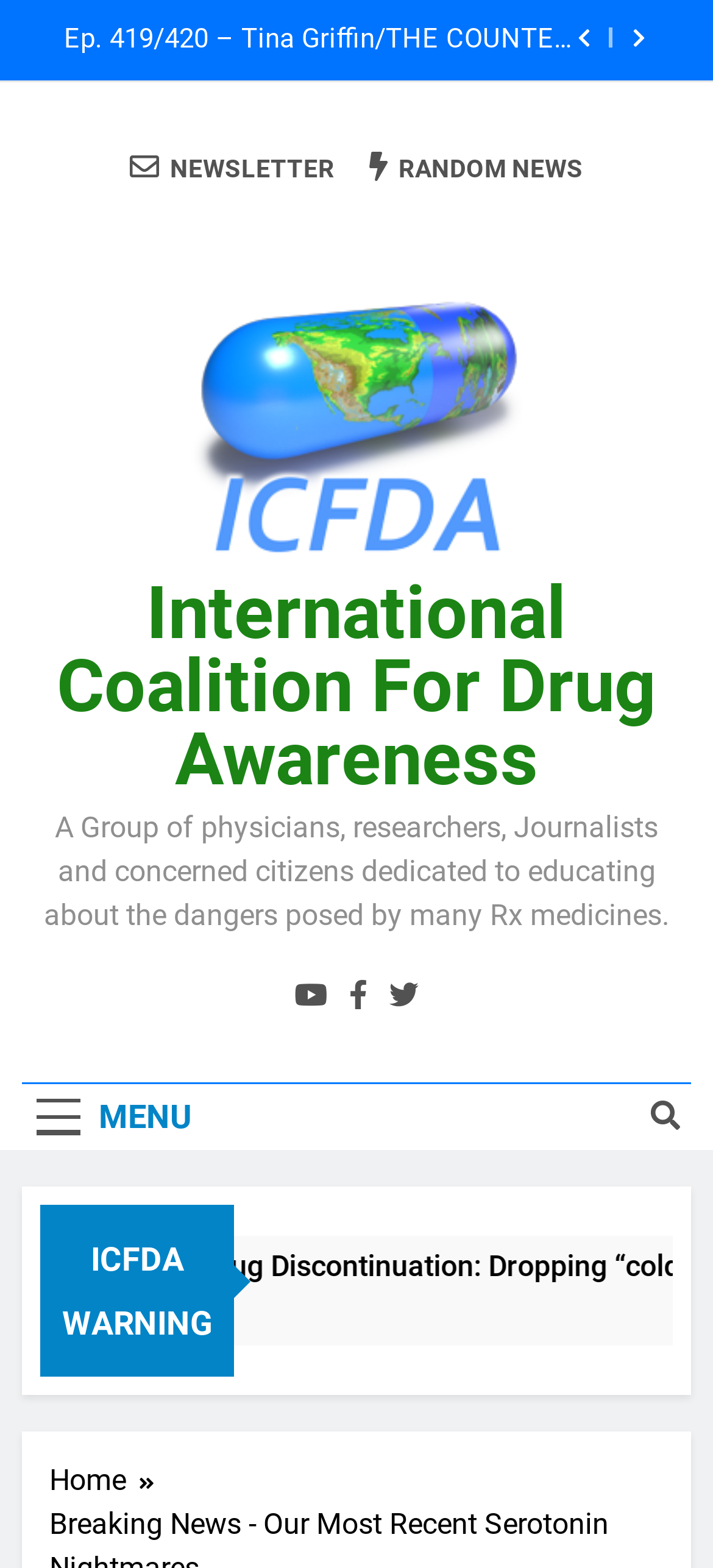Please identify the bounding box coordinates of the clickable area that will allow you to execute the instruction: "Go to the Home page".

[0.069, 0.93, 0.233, 0.958]